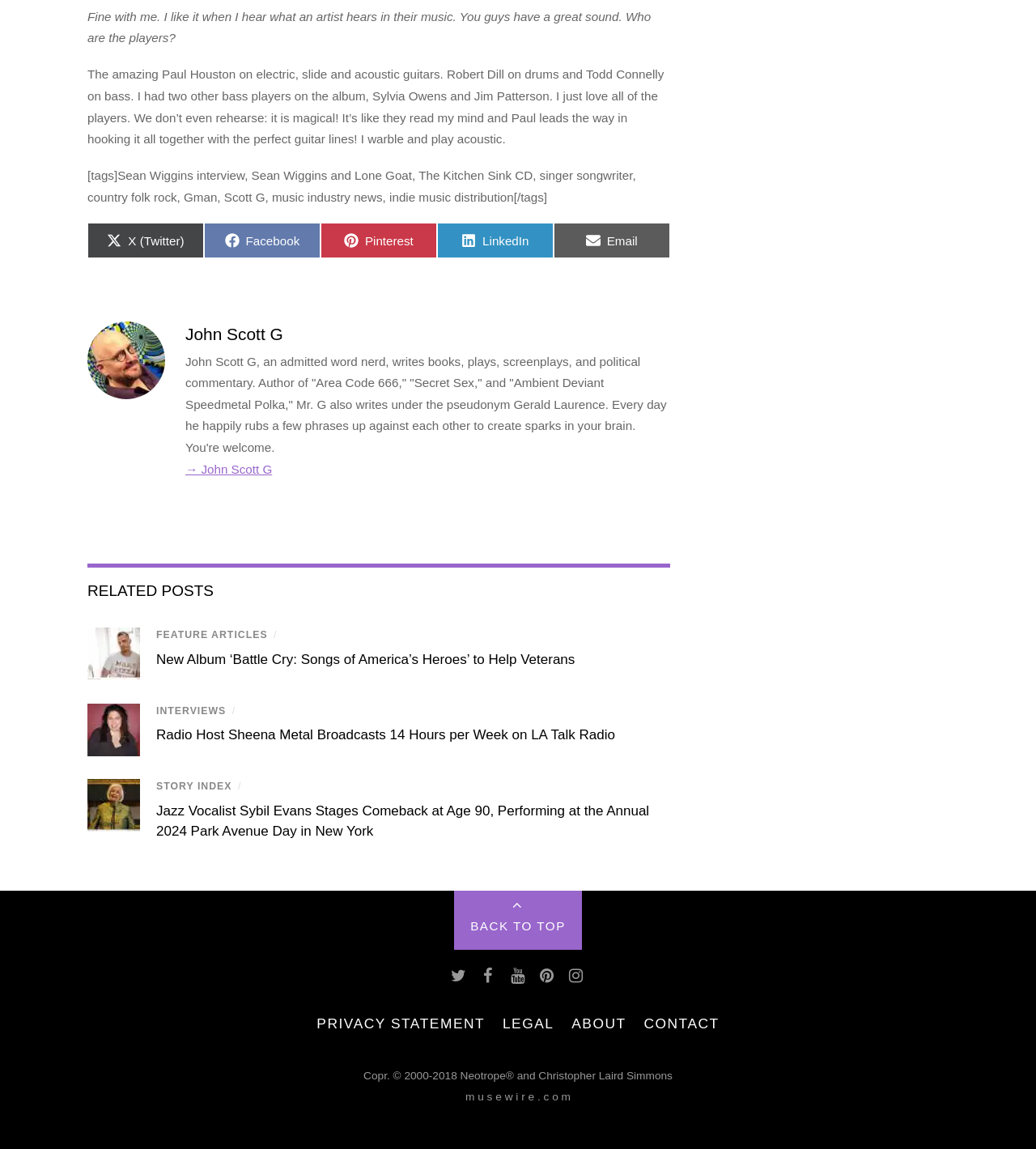Based on the element description, predict the bounding box coordinates (top-left x, top-left y, bottom-right x, bottom-right y) for the UI element in the screenshot: John Scott G

[0.179, 0.283, 0.273, 0.299]